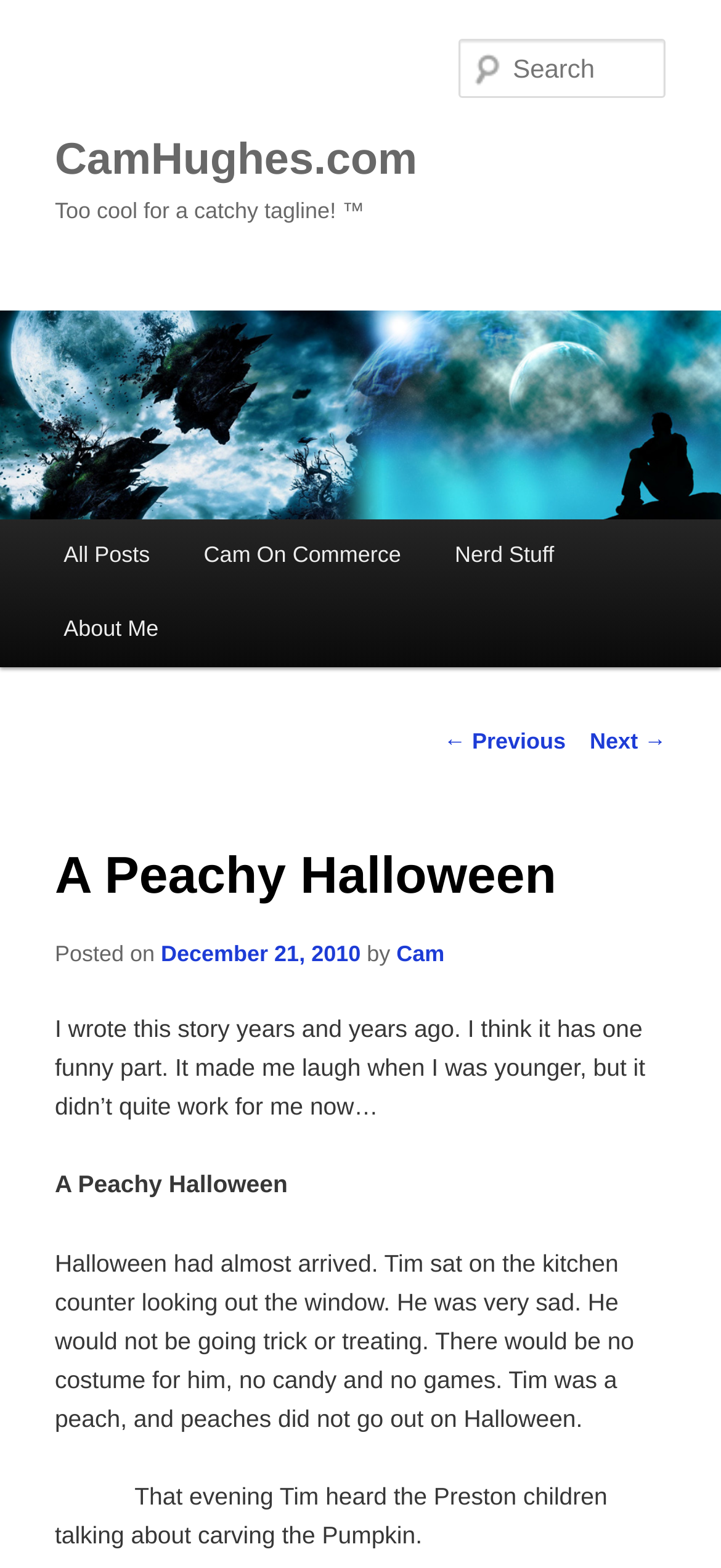Using the information in the image, give a detailed answer to the following question: What is the title of the story?

I determined the title of the story by looking at the heading element with the text 'A Peachy Halloween' which is a child element of the HeaderAsNonLandmark element.